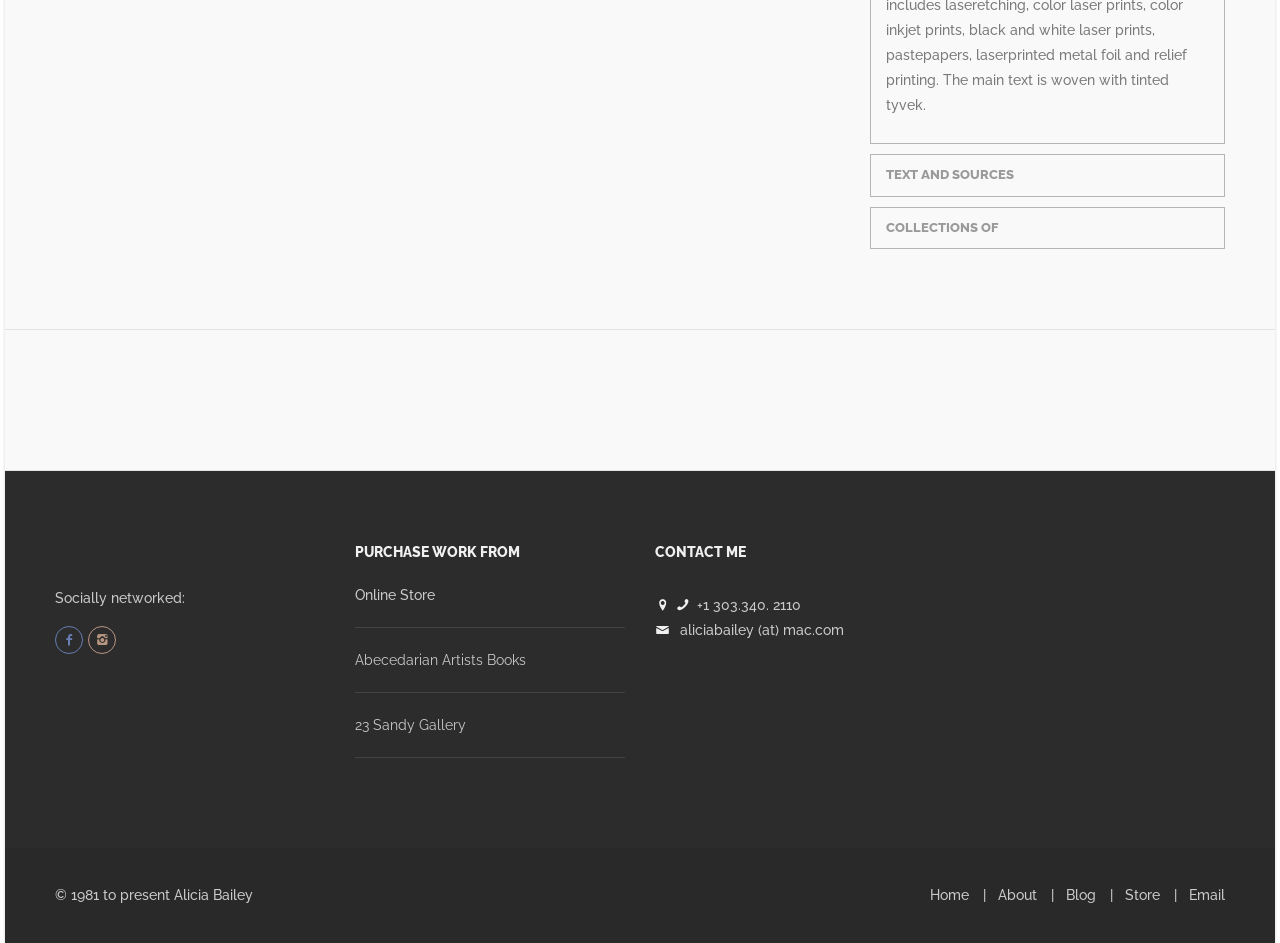Locate the bounding box coordinates of the element that should be clicked to execute the following instruction: "Click on TEXT AND SOURCES".

[0.68, 0.165, 0.956, 0.207]